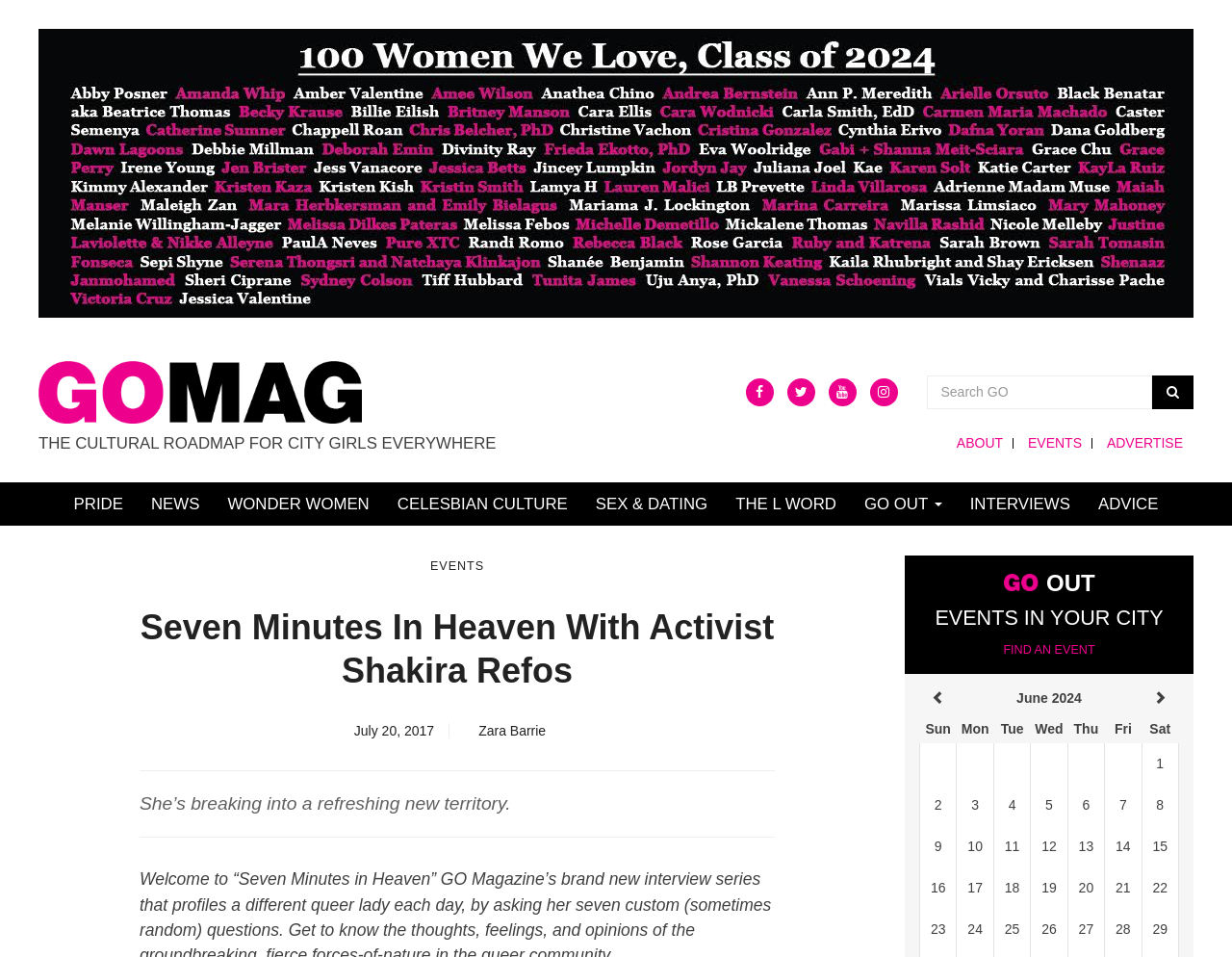Find the bounding box coordinates of the element you need to click on to perform this action: 'Click on ABOUT'. The coordinates should be represented by four float values between 0 and 1, in the format [left, top, right, bottom].

[0.776, 0.452, 0.815, 0.473]